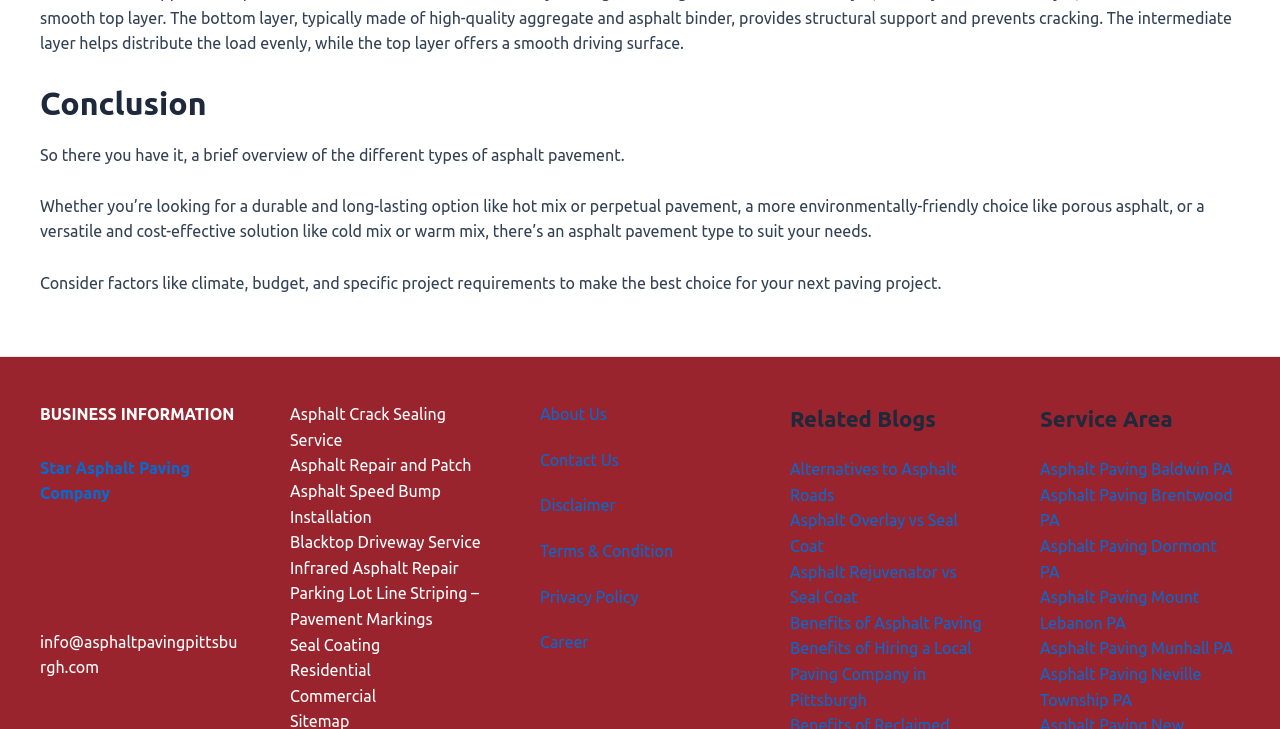Review the image closely and give a comprehensive answer to the question: What areas does the company serve?

The webpage lists several links under the heading 'Service Area', including 'Asphalt Paving Baldwin PA', 'Asphalt Paving Brentwood PA', and others, which suggest that the company serves the Pittsburgh, PA area and surrounding communities.